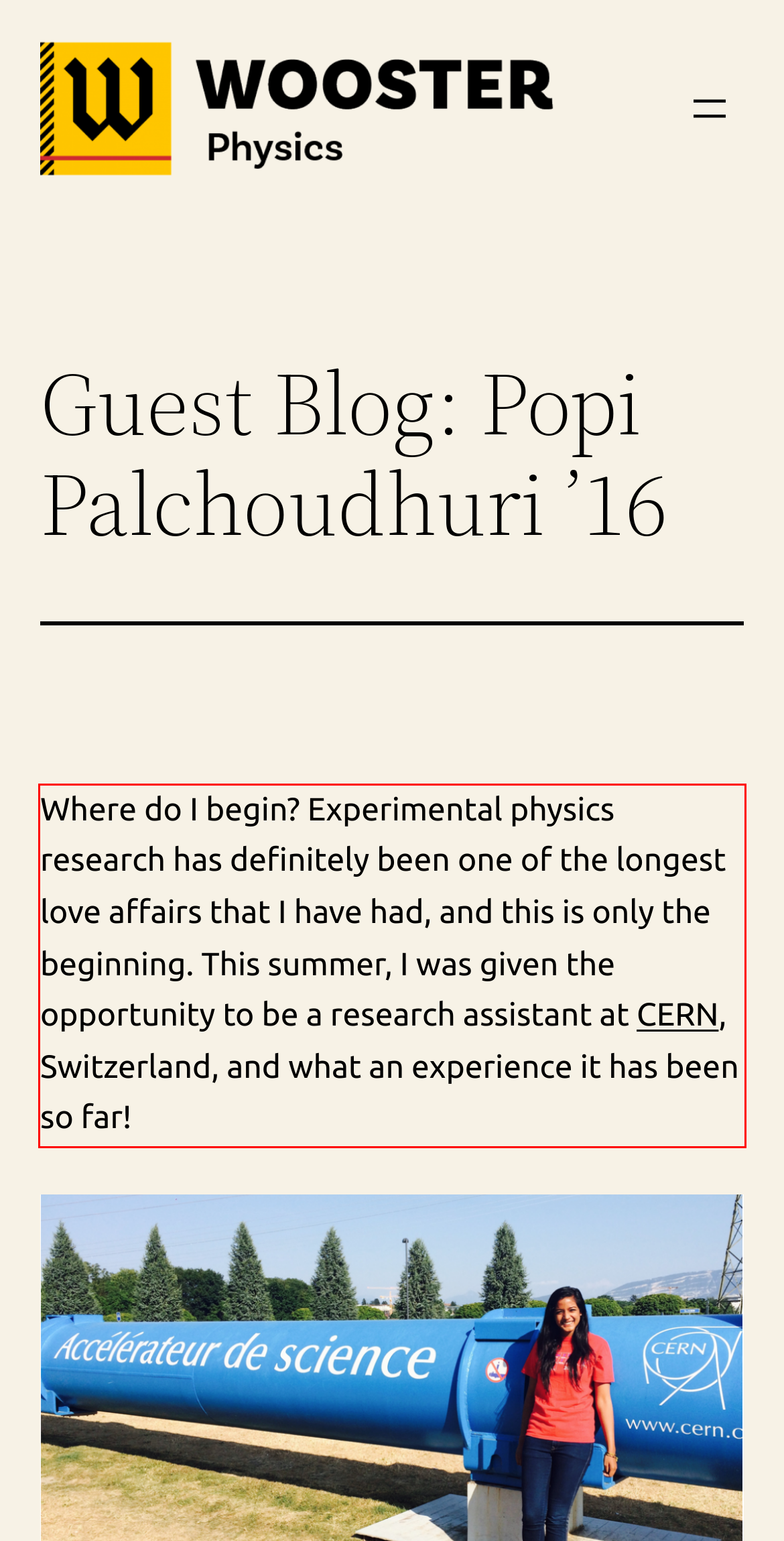There is a screenshot of a webpage with a red bounding box around a UI element. Please use OCR to extract the text within the red bounding box.

Where do I begin? Experimental physics research has definitely been one of the longest love affairs that I have had, and this is only the beginning. This summer, I was given the opportunity to be a research assistant at CERN, Switzerland, and what an experience it has been so far!